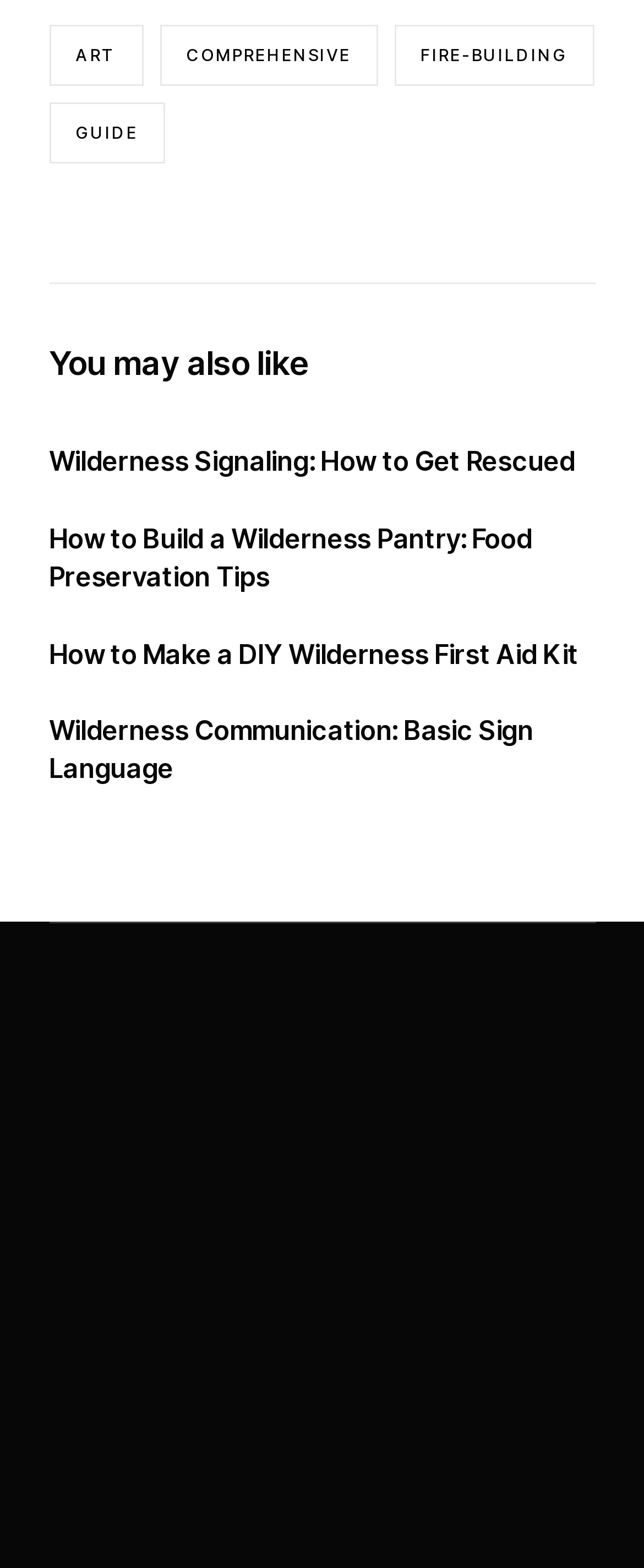Please find the bounding box coordinates for the clickable element needed to perform this instruction: "contact us".

[0.568, 0.706, 0.786, 0.727]